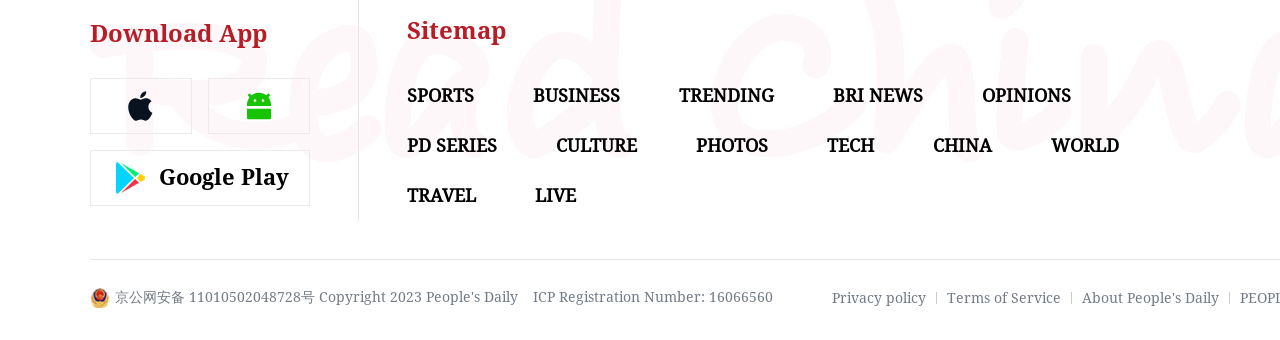Please specify the bounding box coordinates of the element that should be clicked to execute the given instruction: 'Get the best price for 'Custom 3 Colors Duochrome Eyeshadow Palette Perfect For All Skin Tones''. Ensure the coordinates are four float numbers between 0 and 1, expressed as [left, top, right, bottom].

None